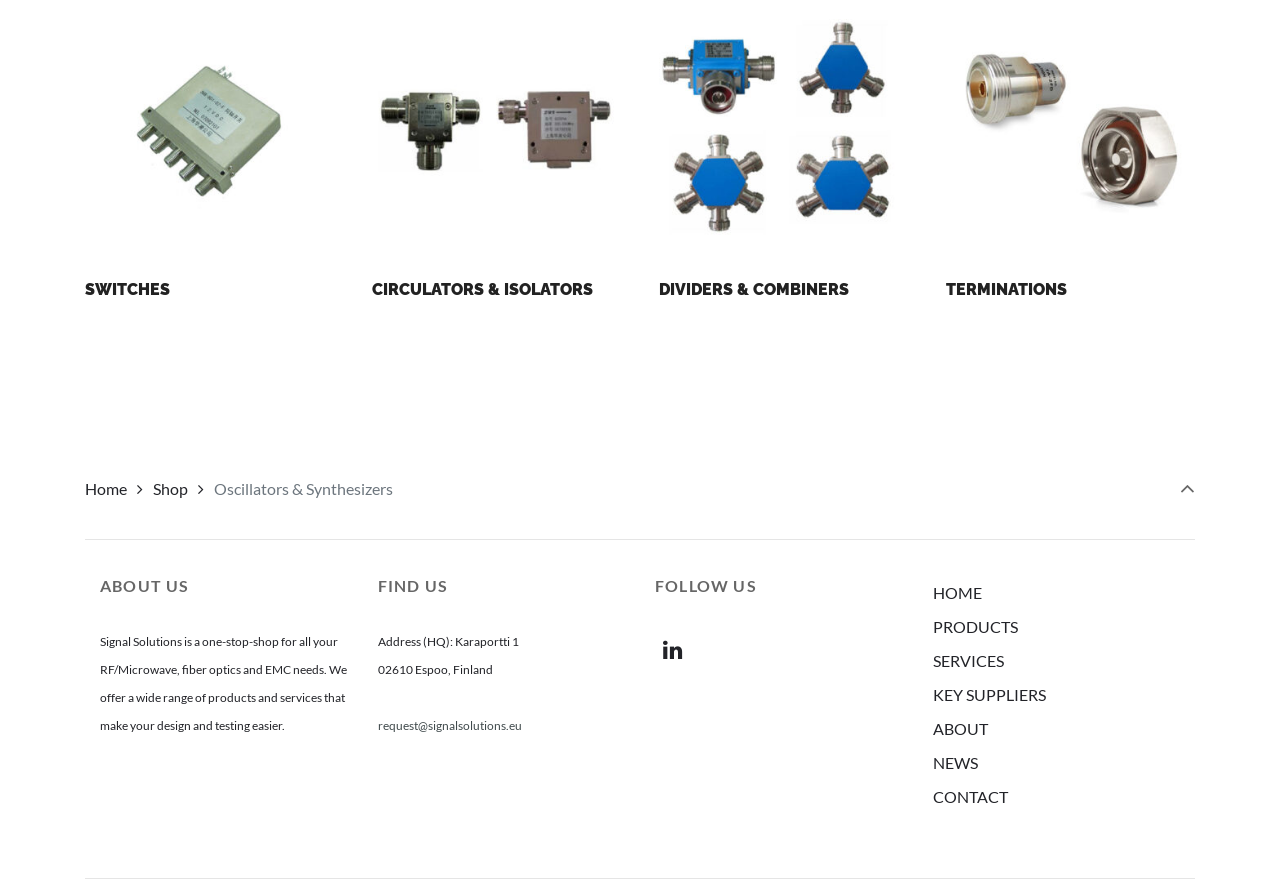Can you specify the bounding box coordinates of the area that needs to be clicked to fulfill the following instruction: "Go to HOME"?

[0.729, 0.658, 0.767, 0.68]